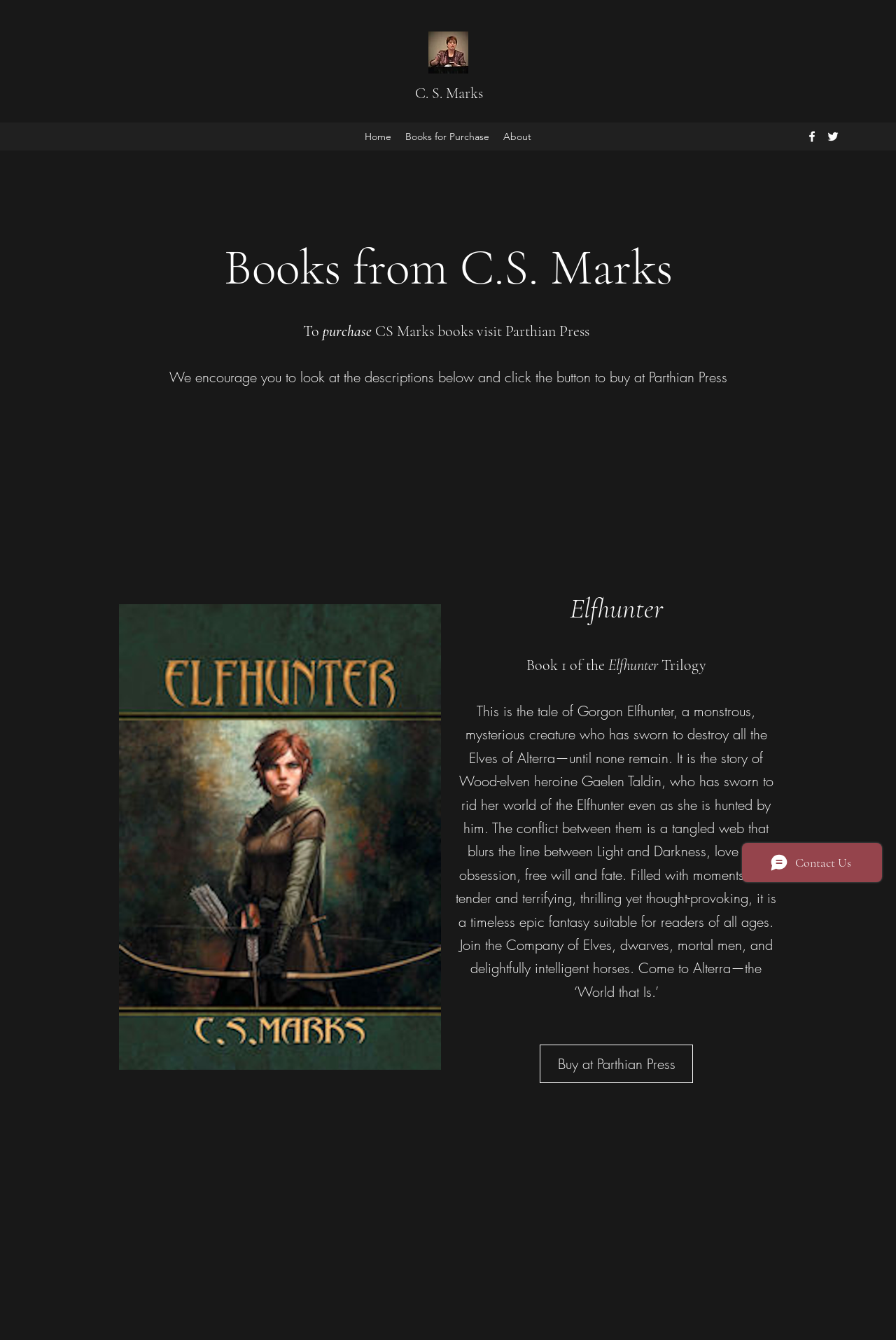What is the name of the author?
Answer the question in a detailed and comprehensive manner.

The name of the author can be found in the link 'C. S. Marks' which is located at the top of the webpage, indicating that the webpage is related to the author's works.